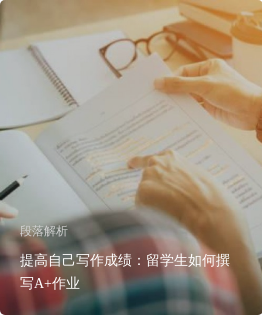Illustrate the image with a detailed caption.

The image depicts a close-up of hands engaged in academic work, highlighting an interactive moment of analysis and writing. A person is pointing at a document filled with notes and charts, indicative of the detailed approach taken in academic tasks. This image complements the title "提高自己写作成绩：留学生如何撰写A+作业" (How to Improve Writing Scores: A Guide for International Students on Writing A+ Assignments), suggesting that it is part of an informative piece aimed at helping students enhance their writing skills. The presence of a notebook in the background implies a structured environment conducive to learning and study. The overall composition evokes a sense of diligence and focus on academic achievement.